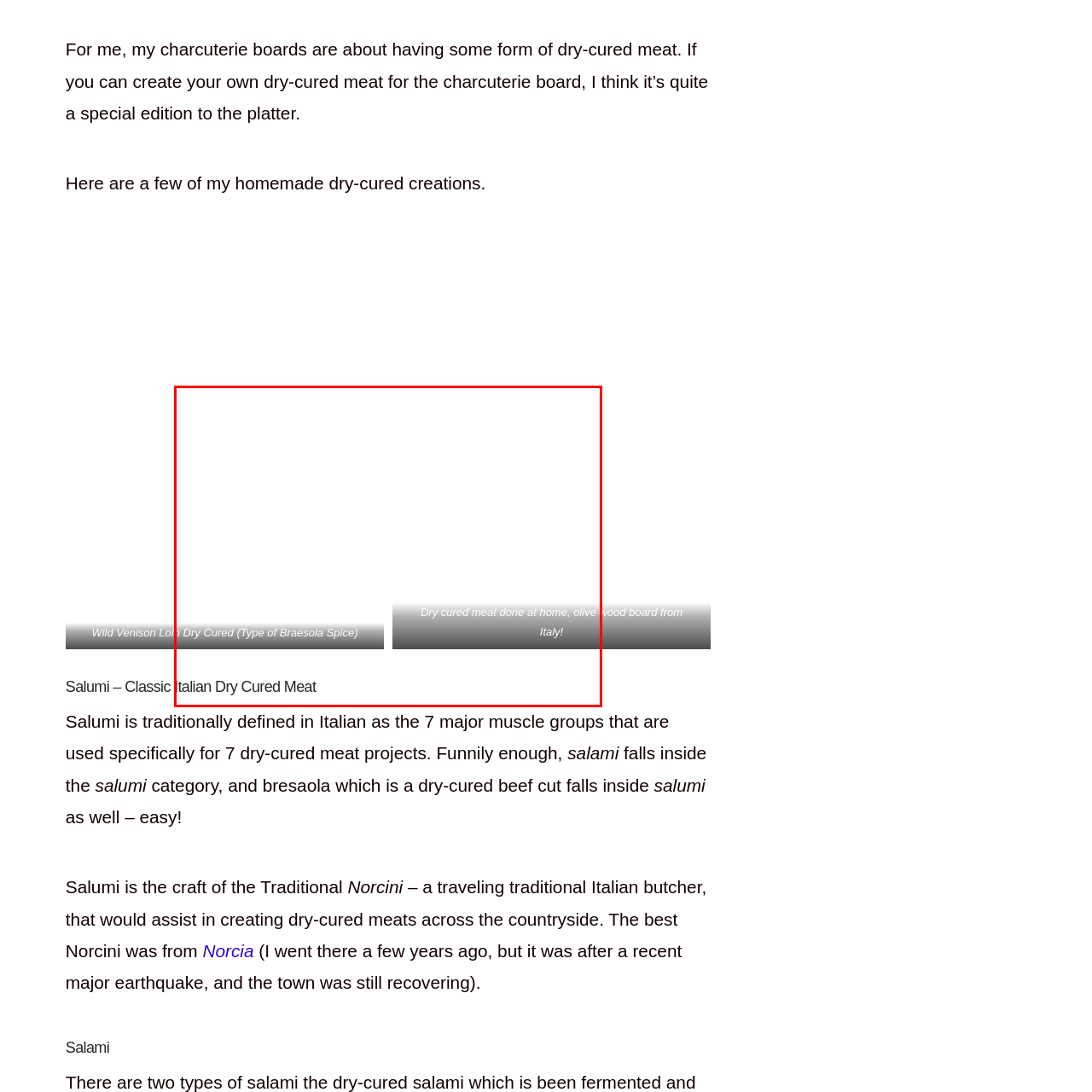Refer to the image marked by the red boundary and provide a single word or phrase in response to the question:
What is the importance of seasoning in dry cured meats?

Enhances flavor profile